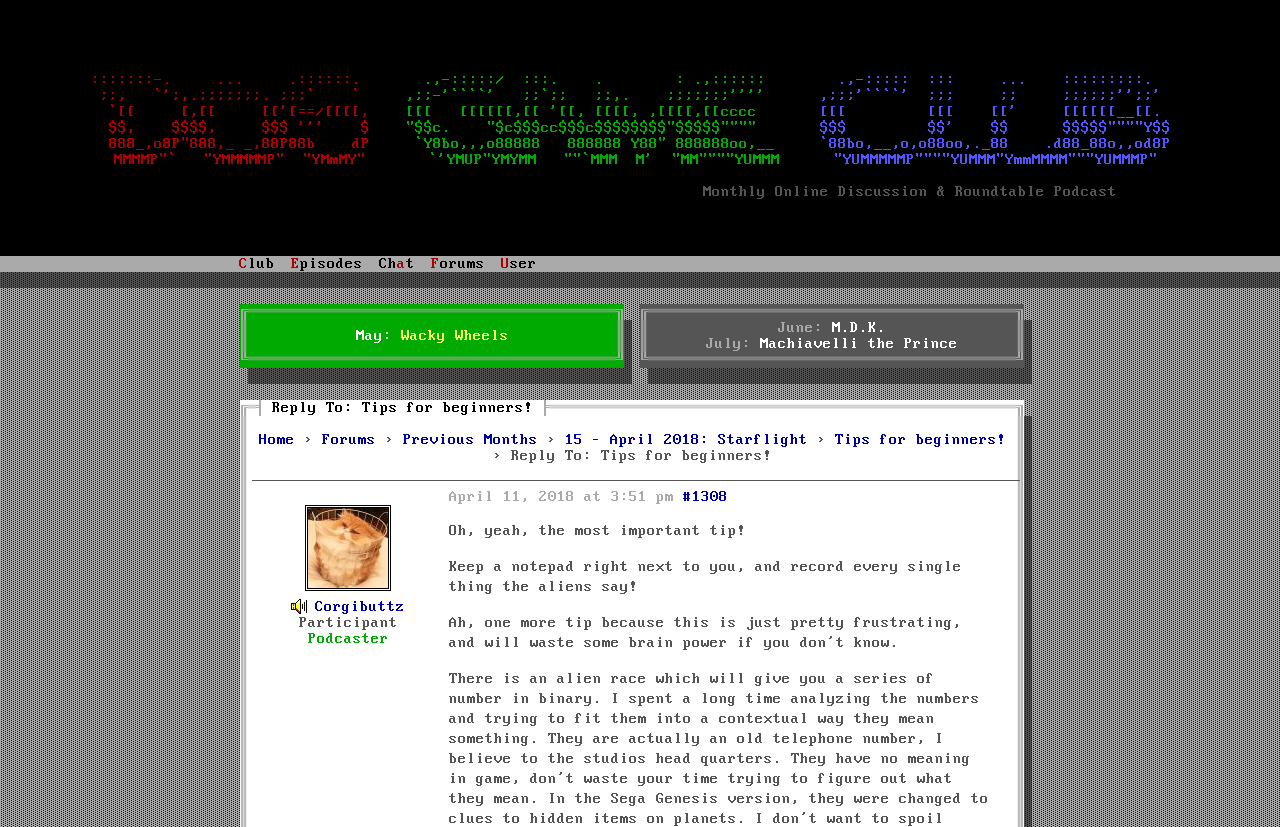Identify the bounding box for the given UI element using the description provided. Coordinates should be in the format (top-left x, top-left y, bottom-right x, bottom-right y) and must be between 0 and 1. Here is the description: Следующая Запись →

None